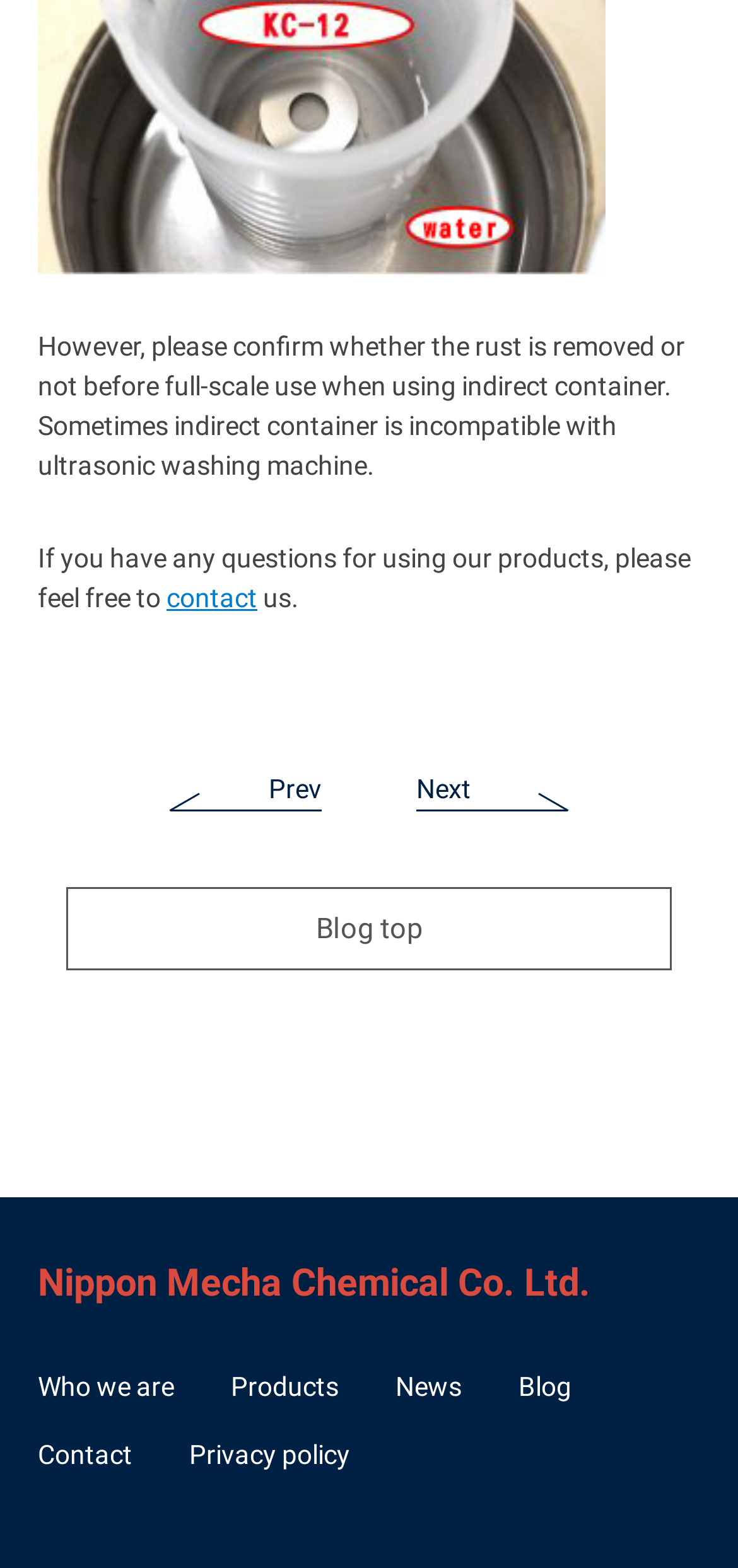Please provide the bounding box coordinates for the element that needs to be clicked to perform the following instruction: "go to who we are". The coordinates should be given as four float numbers between 0 and 1, i.e., [left, top, right, bottom].

[0.051, 0.875, 0.236, 0.894]